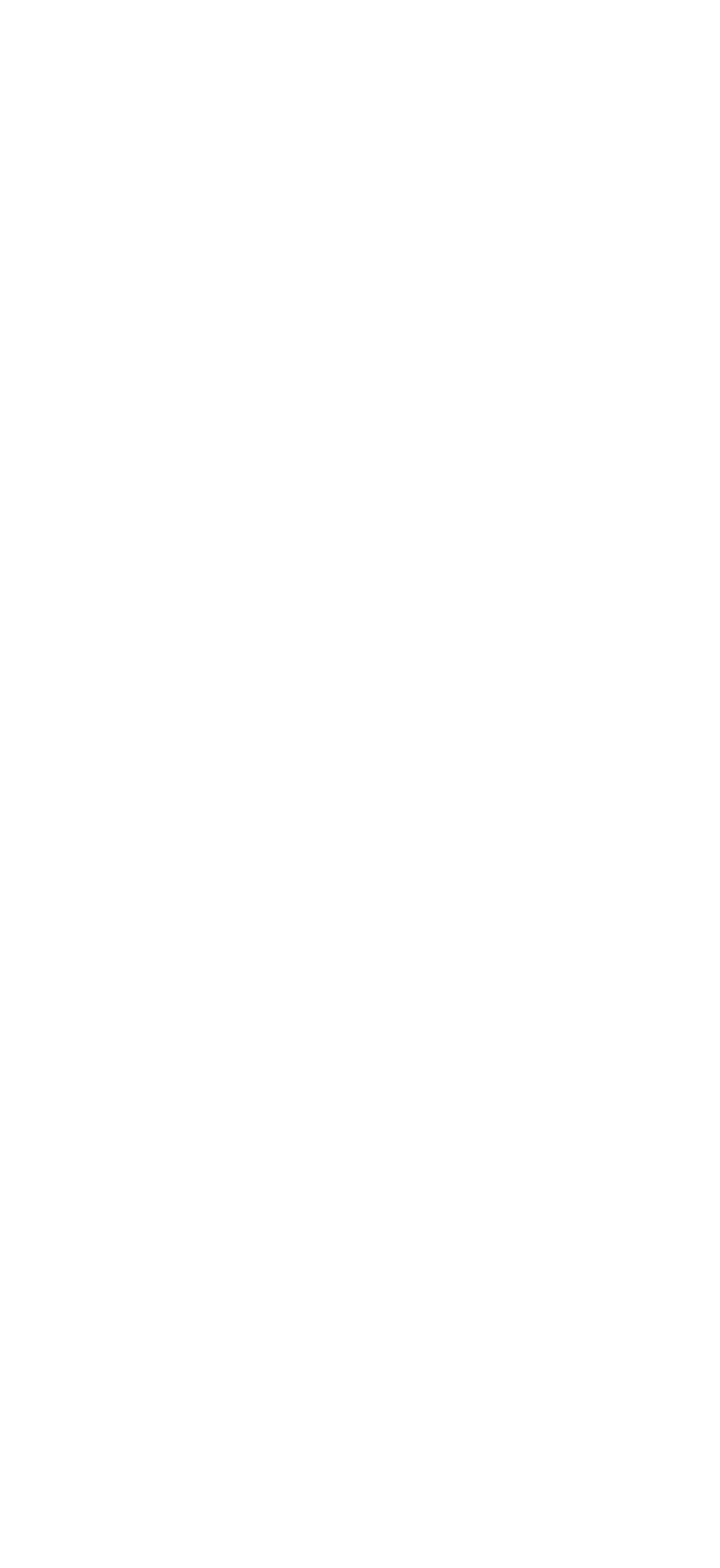How many categories are available on the top menu?
Based on the image, provide a one-word or brief-phrase response.

7